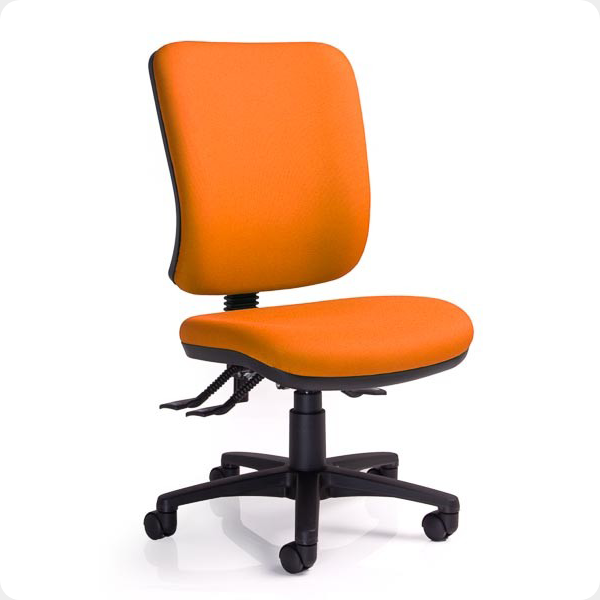Please answer the following question using a single word or phrase: 
What type of mechanism does the chair have for adjustable height?

gas lift